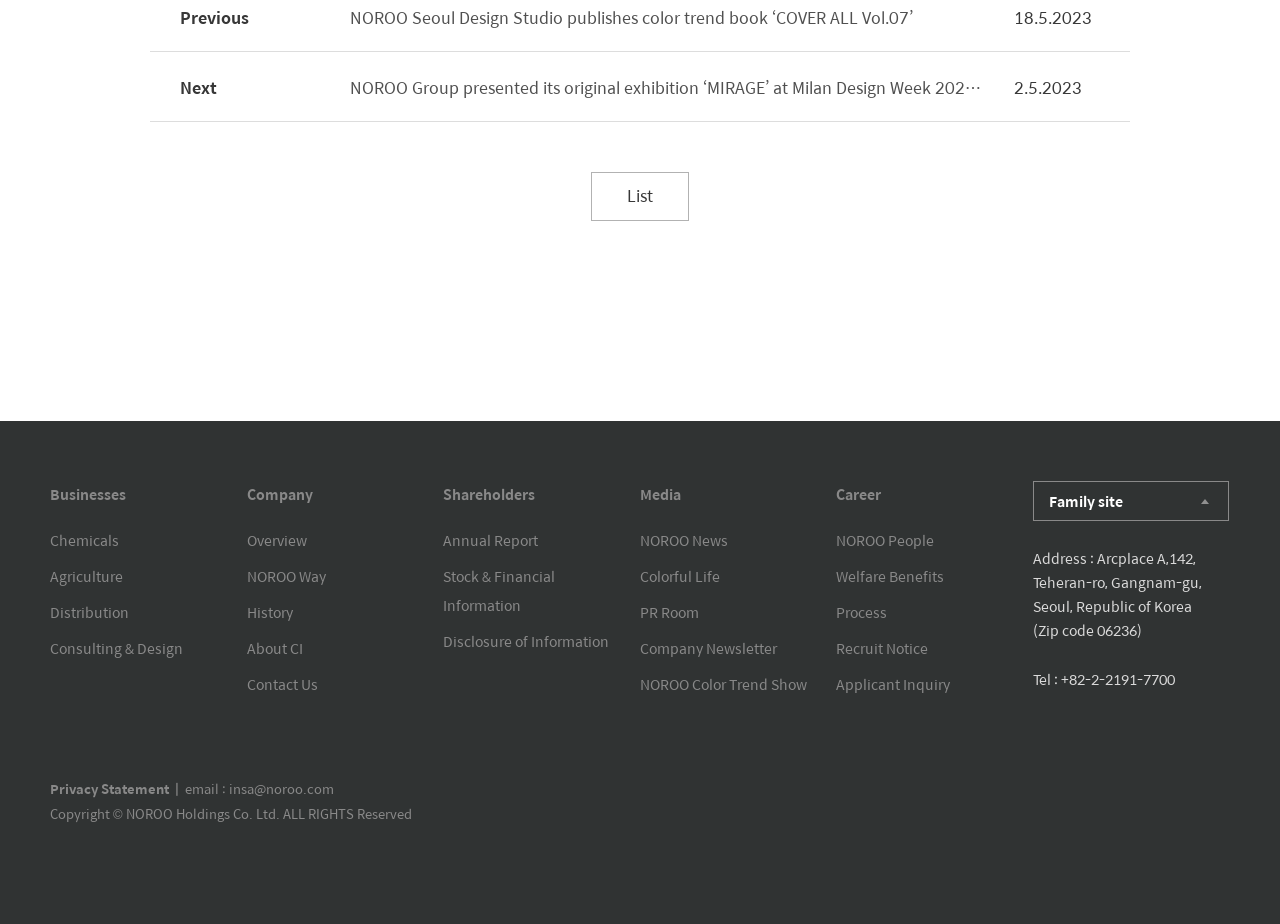Please identify the coordinates of the bounding box for the clickable region that will accomplish this instruction: "View NOROO Group presented its original exhibition ‘MIRAGE’ at Milan Design Week 2023 and received favorable reviews".

[0.273, 0.083, 0.769, 0.109]